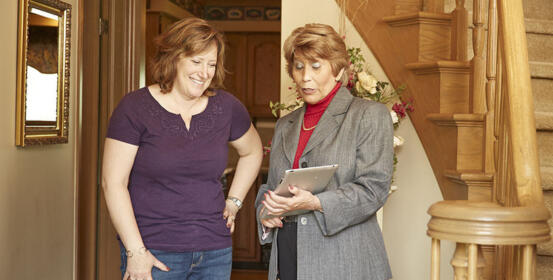What is the woman on the right holding?
From the image, respond with a single word or phrase.

A tablet